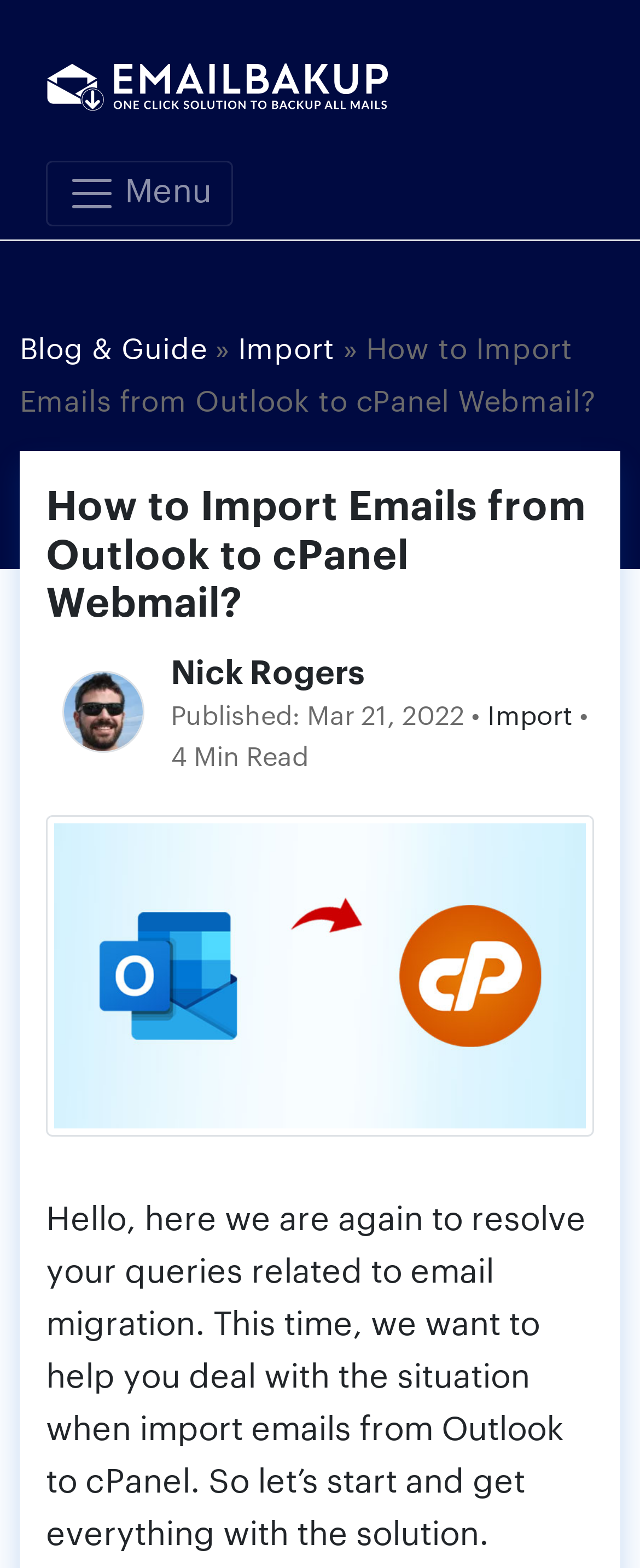Provide your answer to the question using just one word or phrase: How many links are there in the main menu?

1